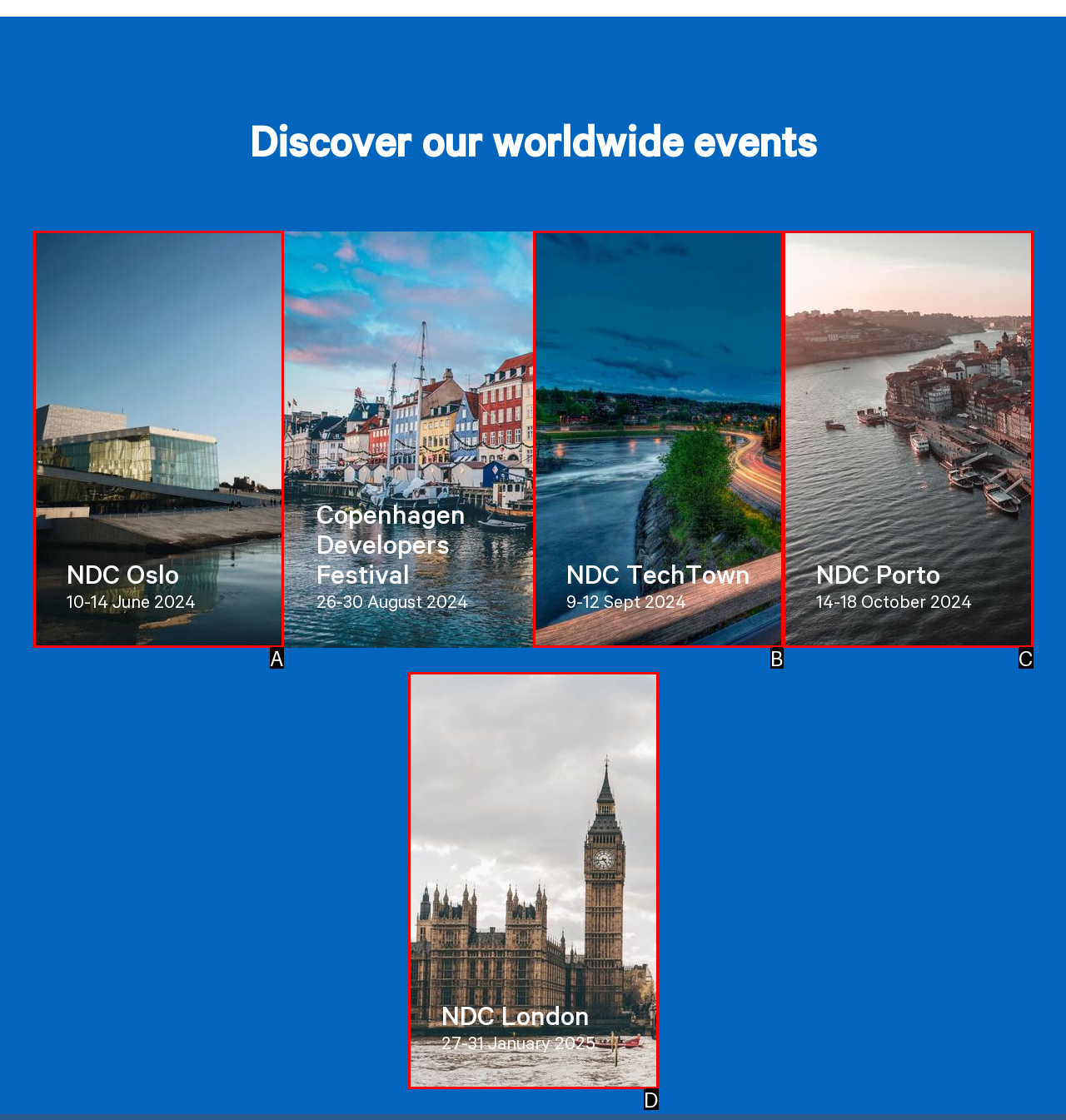Pick the option that corresponds to: NDC London27-31 January 2025
Provide the letter of the correct choice.

D